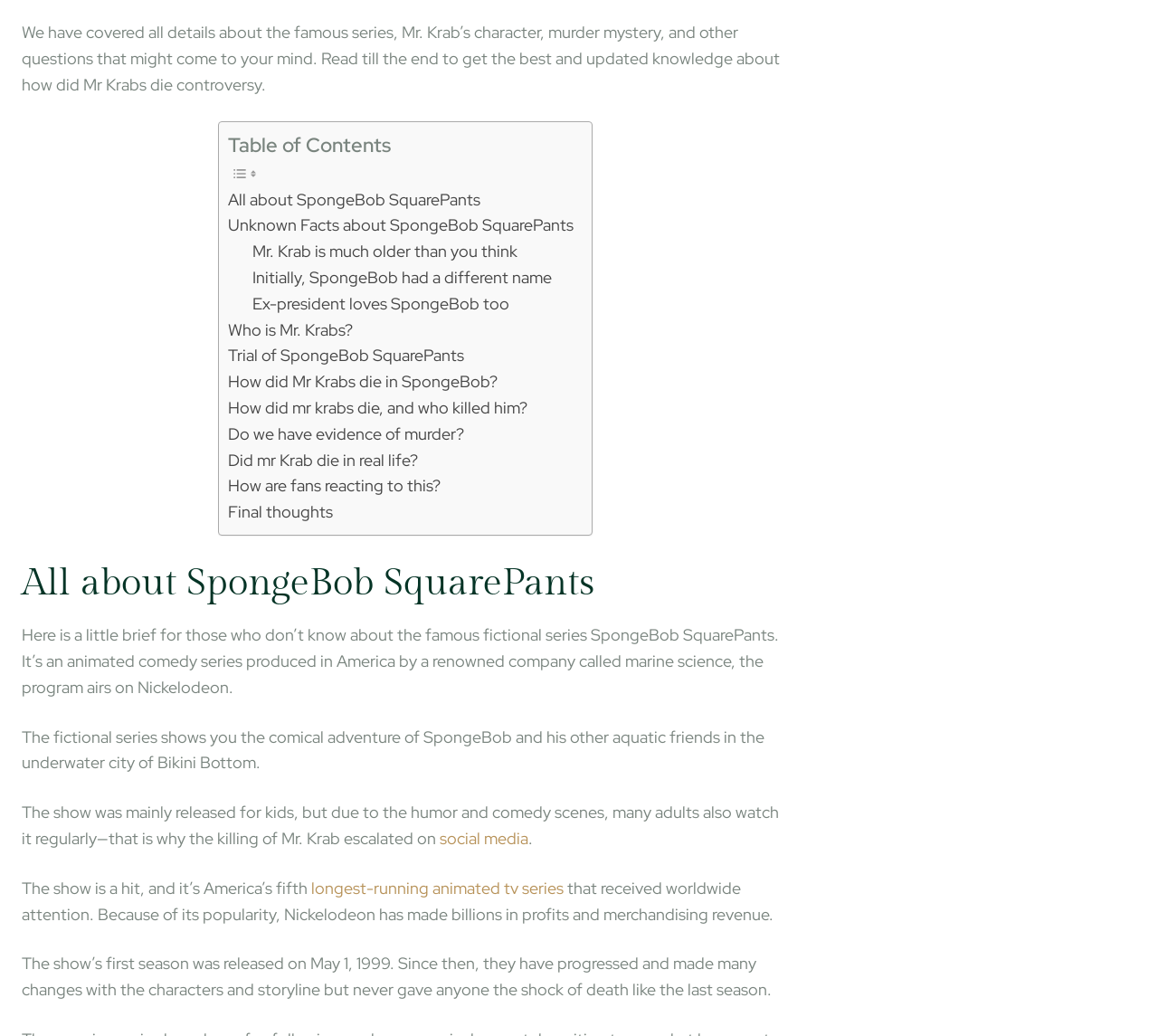Determine the bounding box coordinates of the clickable element to achieve the following action: 'Explore 'Final thoughts''. Provide the coordinates as four float values between 0 and 1, formatted as [left, top, right, bottom].

[0.197, 0.482, 0.288, 0.507]